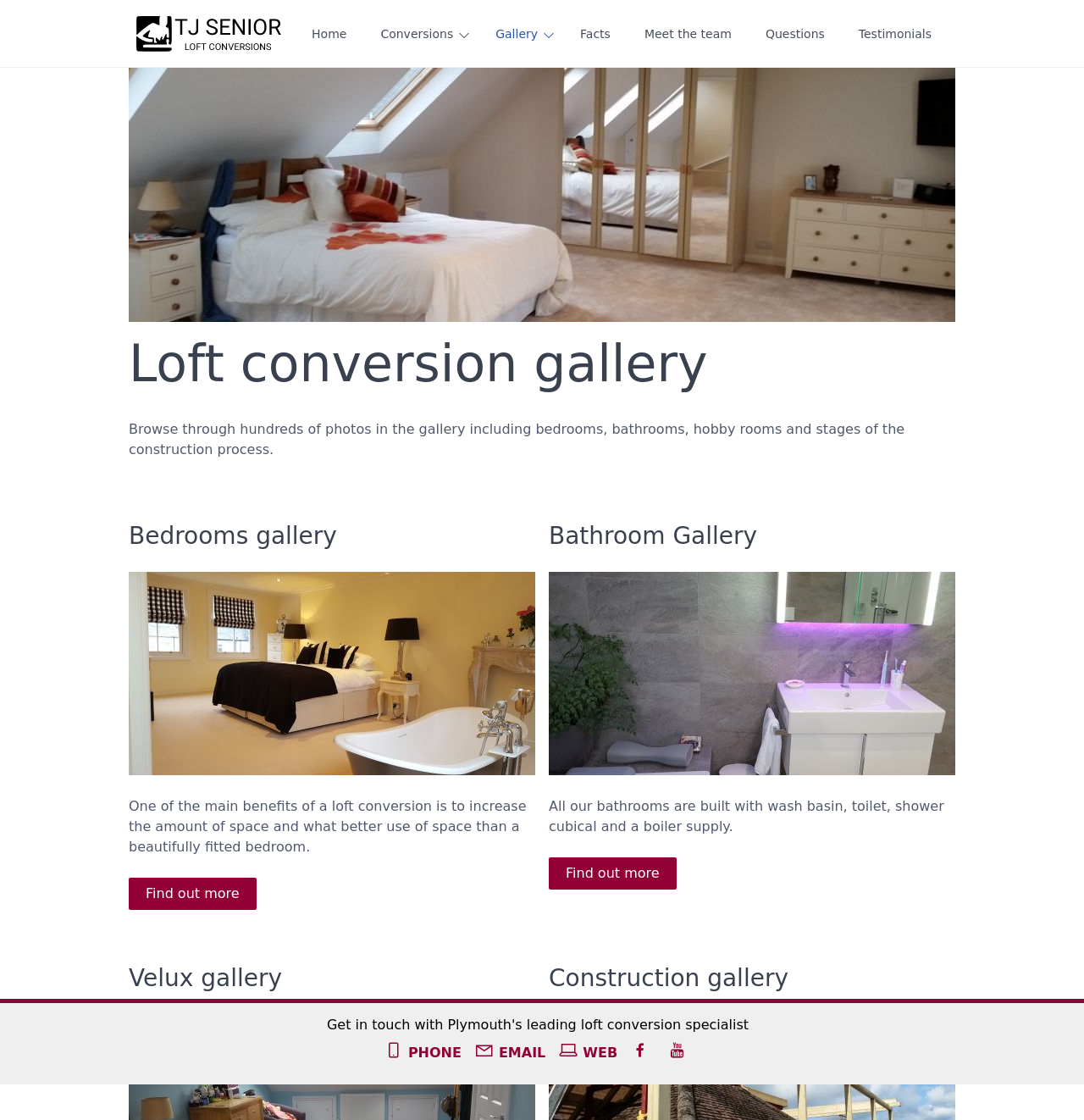Find the bounding box coordinates for the HTML element specified by: "alt="TJ Senior Loft Conversions"".

[0.125, 0.014, 0.262, 0.046]